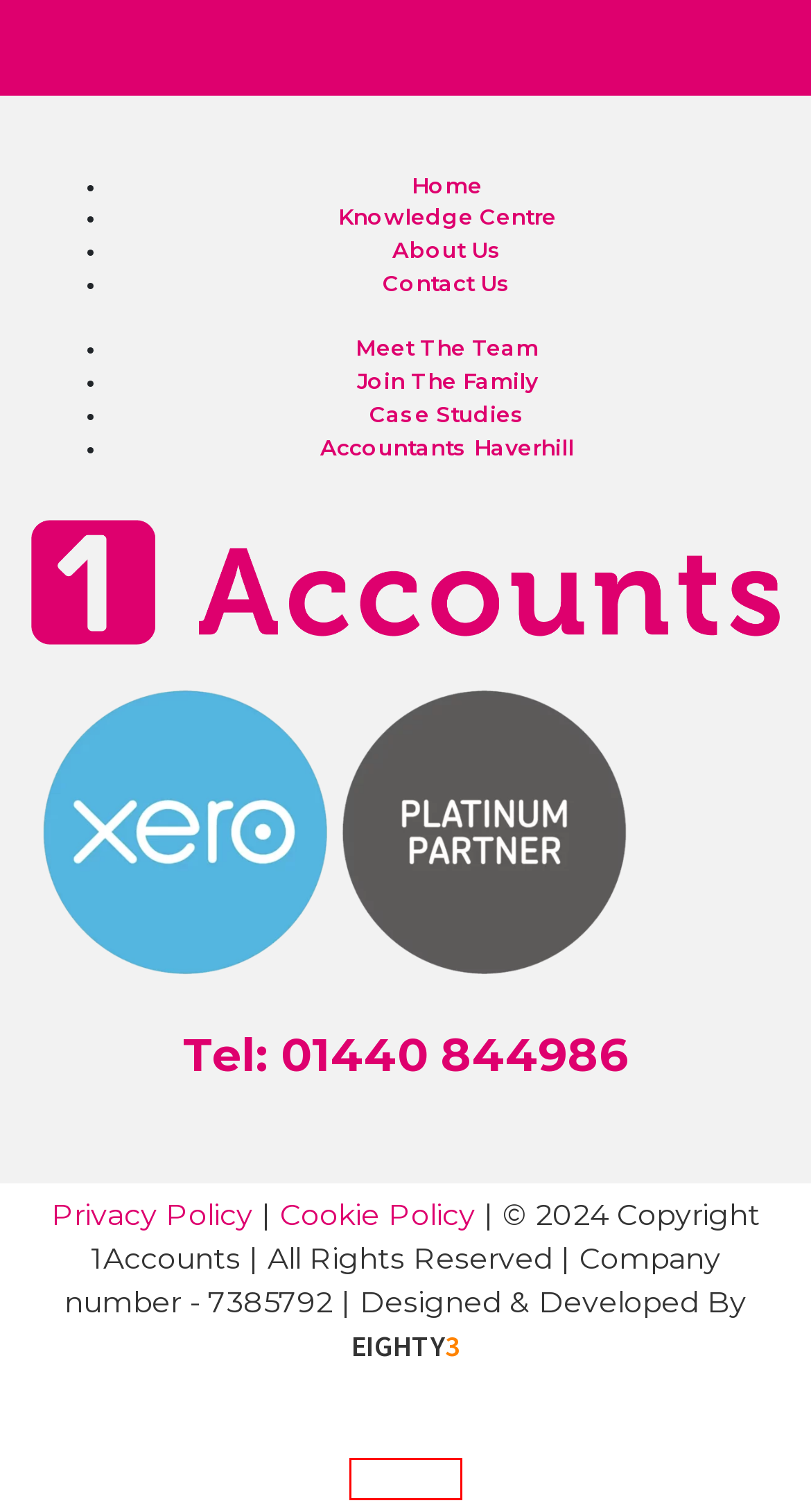Inspect the screenshot of a webpage with a red rectangle bounding box. Identify the webpage description that best corresponds to the new webpage after clicking the element inside the bounding box. Here are the candidates:
A. Cookie Policy - 1Accounts
B. How to improve your business credit score - 1Accounts
C. Privacy Policy - 1Accounts
D. Contact us | 1Accounts
E. Accountants Haverhill, Suffolk, Essex, Cambridge
F. Limited Company Accounts Online
G. Case Studies - 1Accounts
H. Outstanding Web Design & Branding | Eighty3 Design

H